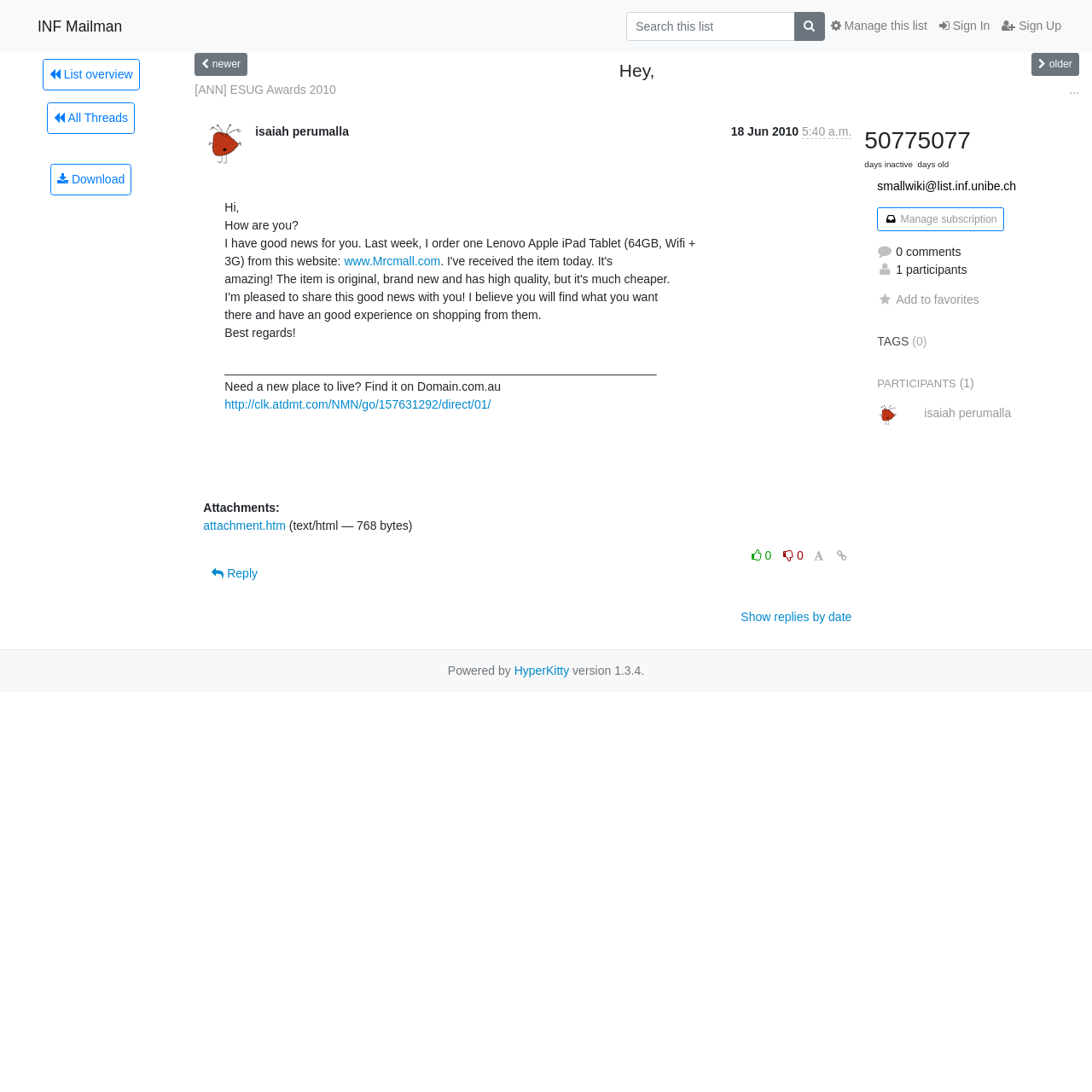Please find the bounding box coordinates of the element that needs to be clicked to perform the following instruction: "Call the phone number". The bounding box coordinates should be four float numbers between 0 and 1, represented as [left, top, right, bottom].

None